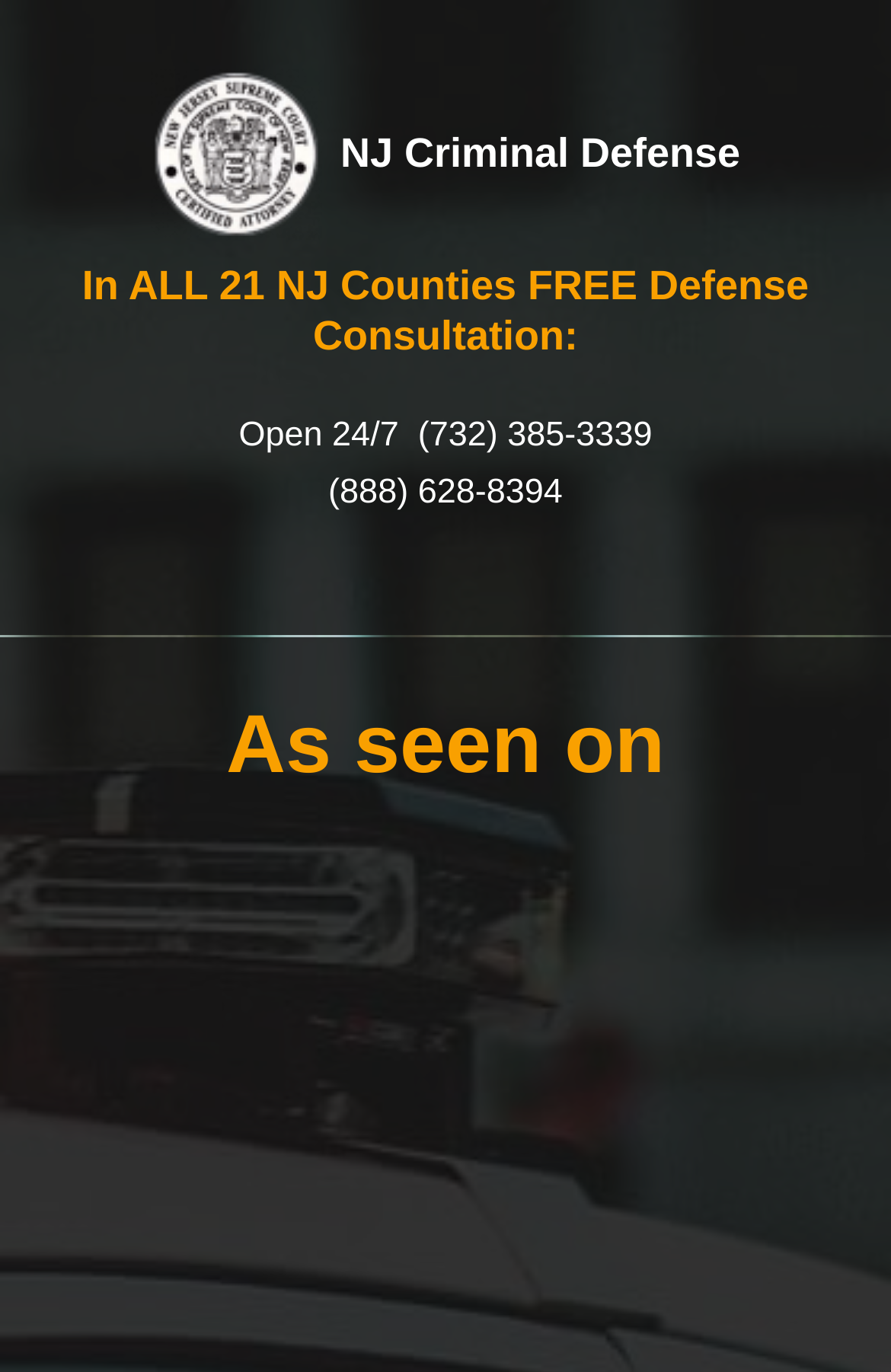Using the format (top-left x, top-left y, bottom-right x, bottom-right y), and given the element description, identify the bounding box coordinates within the screenshot: NJ Criminal Defense

[0.382, 0.094, 0.831, 0.128]